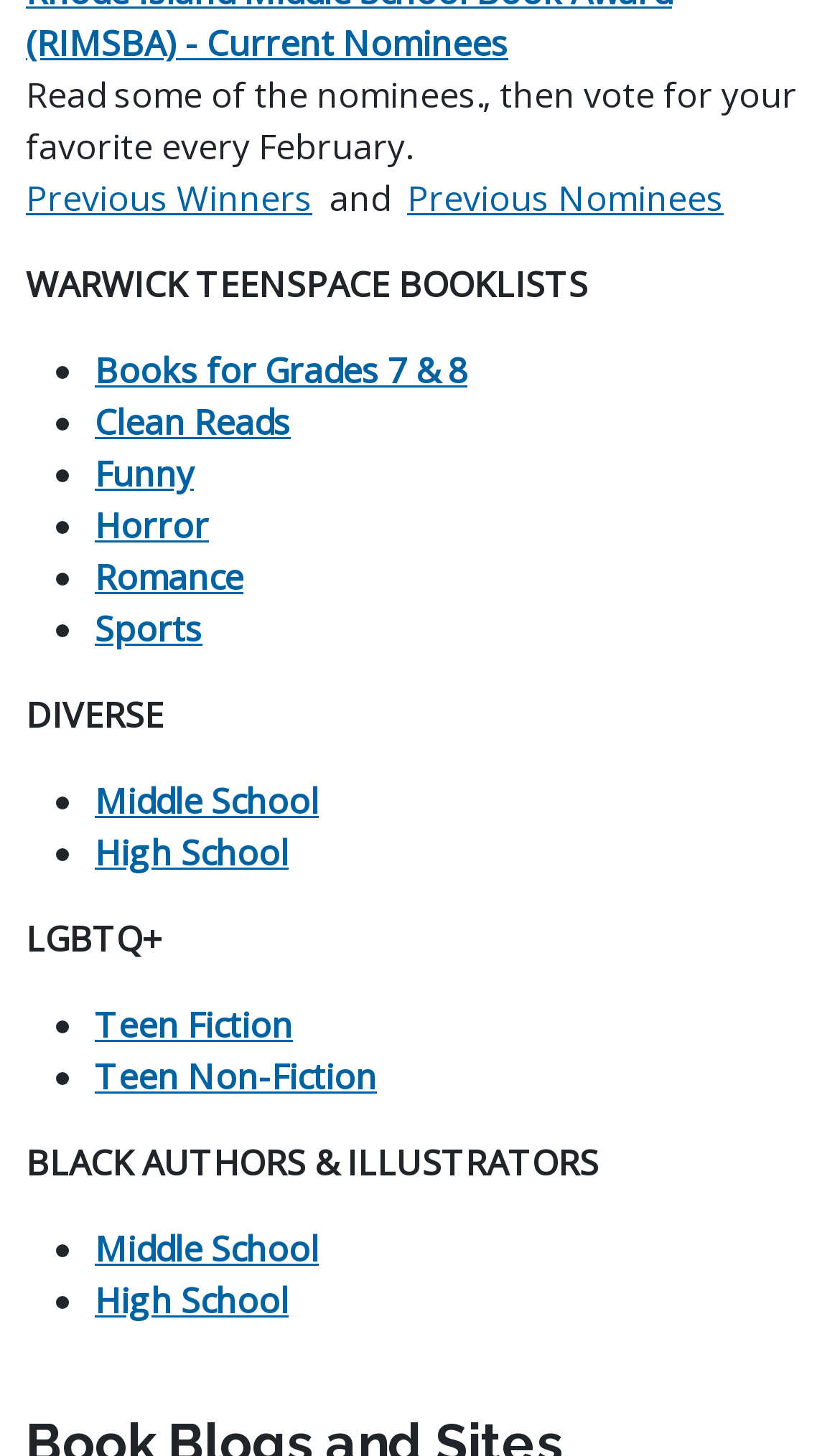Specify the bounding box coordinates of the region I need to click to perform the following instruction: "Read Teen Fiction". The coordinates must be four float numbers in the range of 0 to 1, i.e., [left, top, right, bottom].

[0.113, 0.688, 0.349, 0.72]